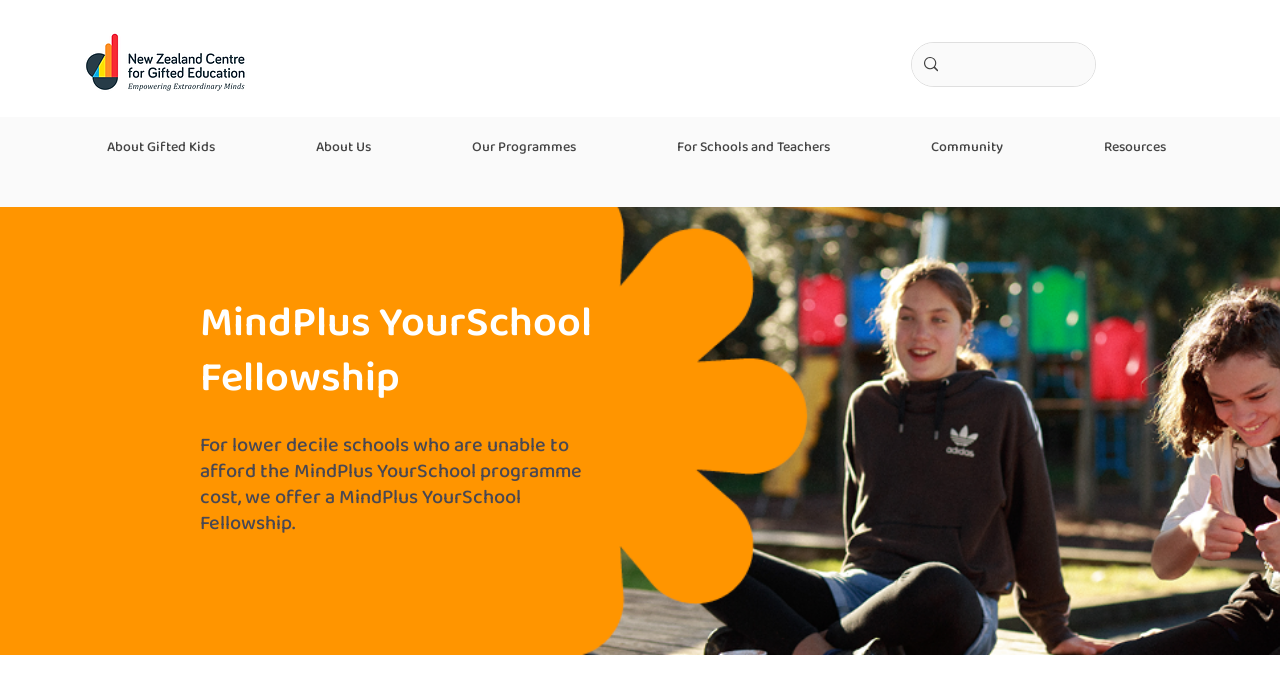Provide your answer in one word or a succinct phrase for the question: 
What are the main navigation categories?

About, Programmes, Schools, Community, Resources